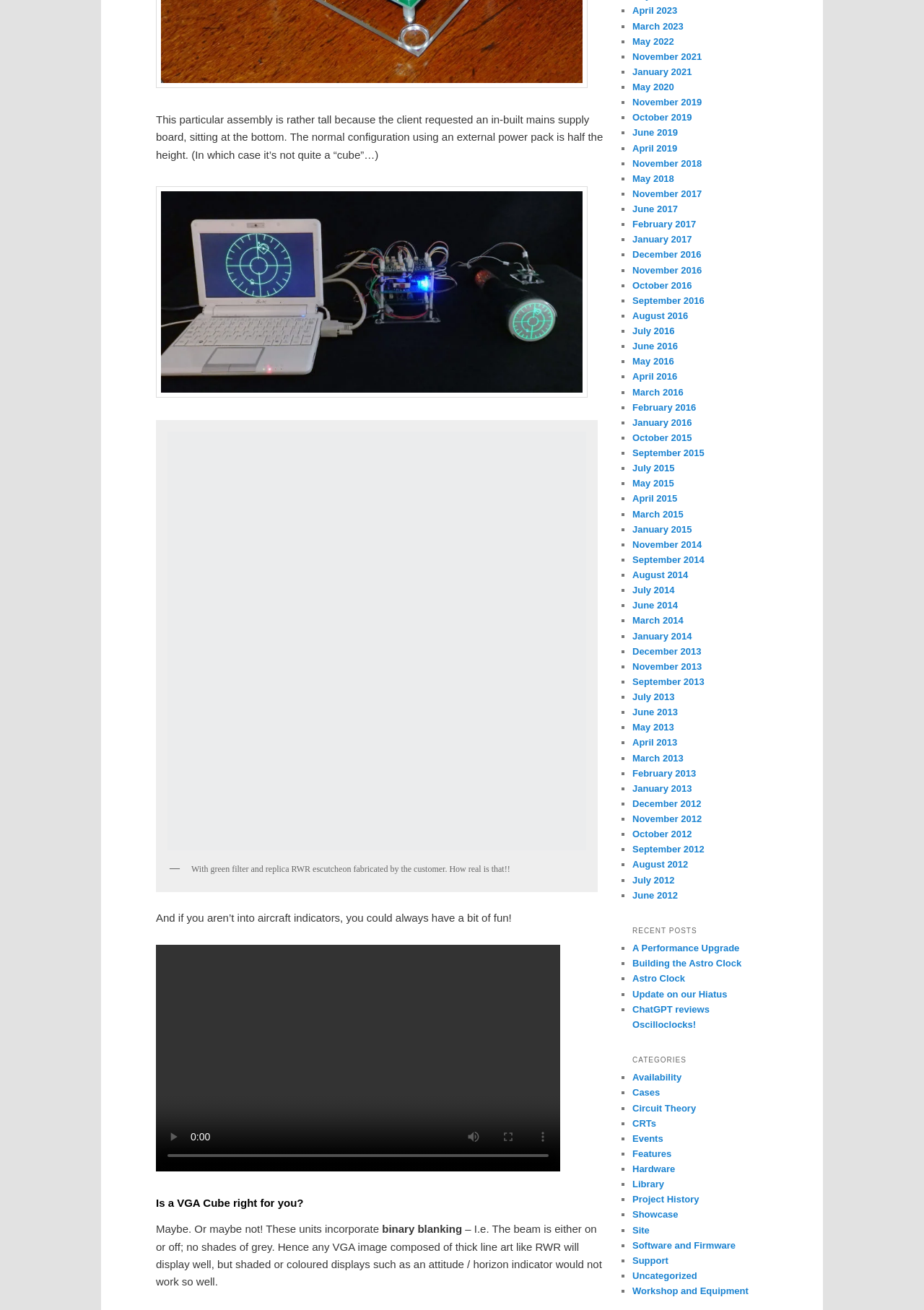Determine the bounding box of the UI component based on this description: "Building the Astro Clock". The bounding box coordinates should be four float values between 0 and 1, i.e., [left, top, right, bottom].

[0.684, 0.731, 0.803, 0.74]